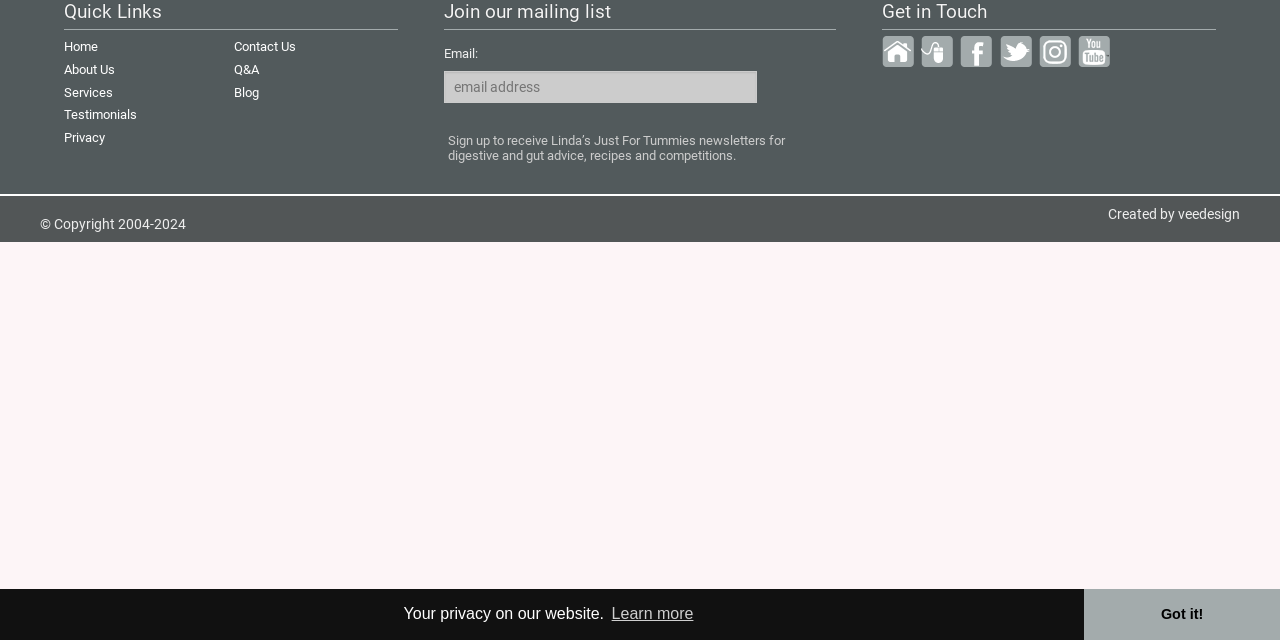Bounding box coordinates are given in the format (top-left x, top-left y, bottom-right x, bottom-right y). All values should be floating point numbers between 0 and 1. Provide the bounding box coordinate for the UI element described as: parent_node: Email: name="EMAIL" placeholder="email address"

[0.347, 0.111, 0.592, 0.162]